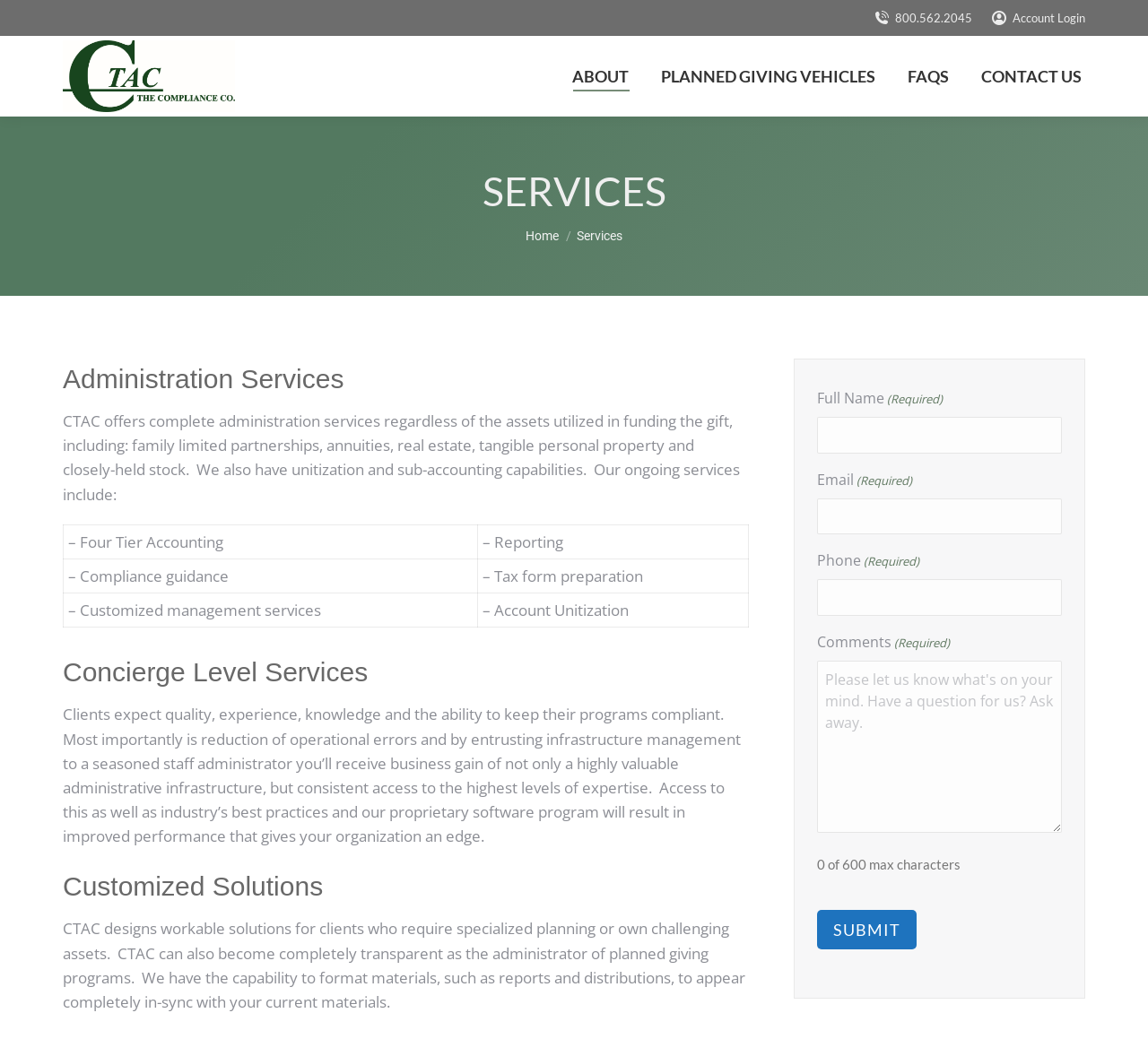Can you show the bounding box coordinates of the region to click on to complete the task described in the instruction: "Enter your full name"?

[0.712, 0.401, 0.925, 0.436]